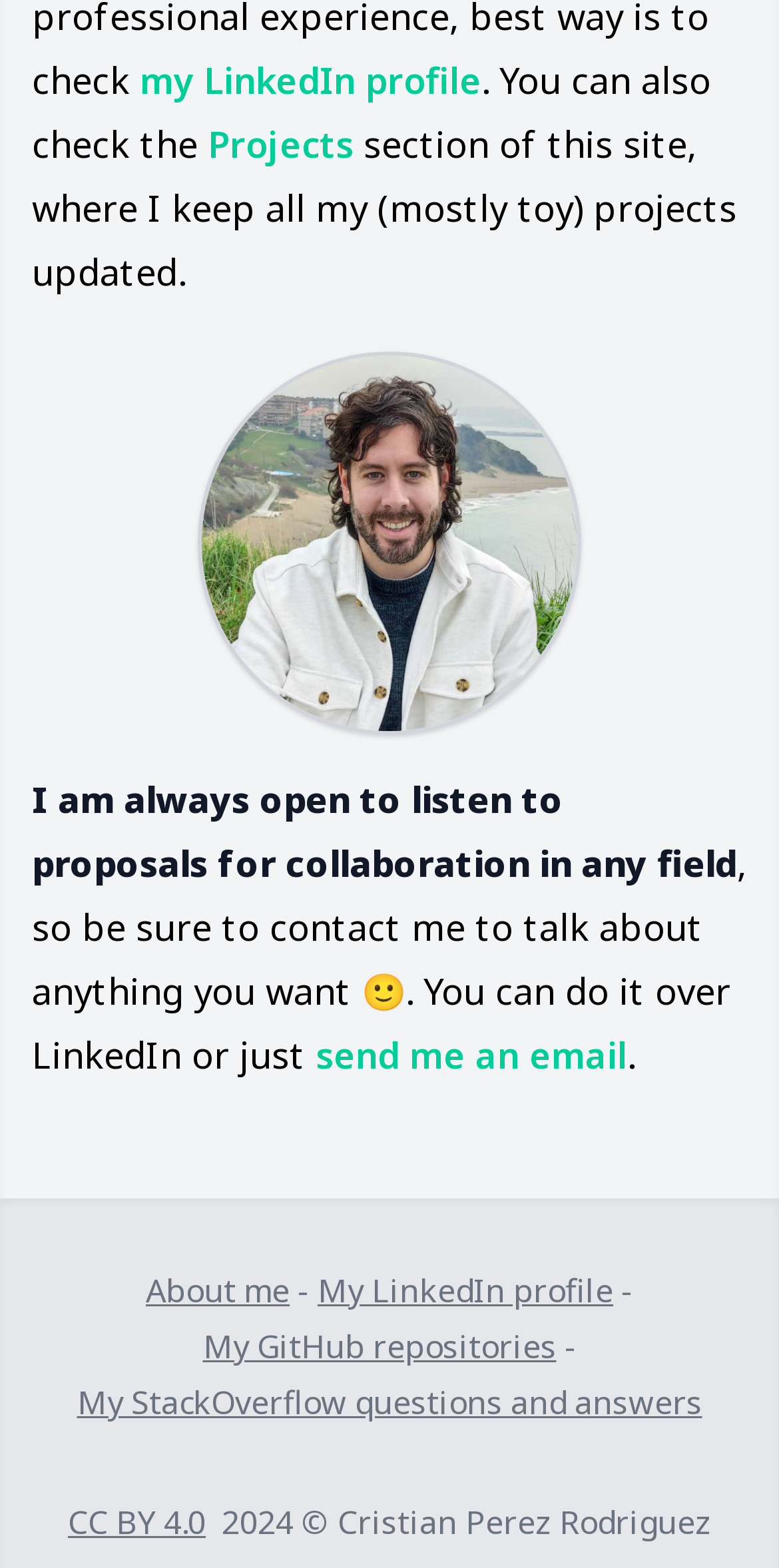Locate the bounding box coordinates of the segment that needs to be clicked to meet this instruction: "check projects".

[0.267, 0.076, 0.454, 0.107]